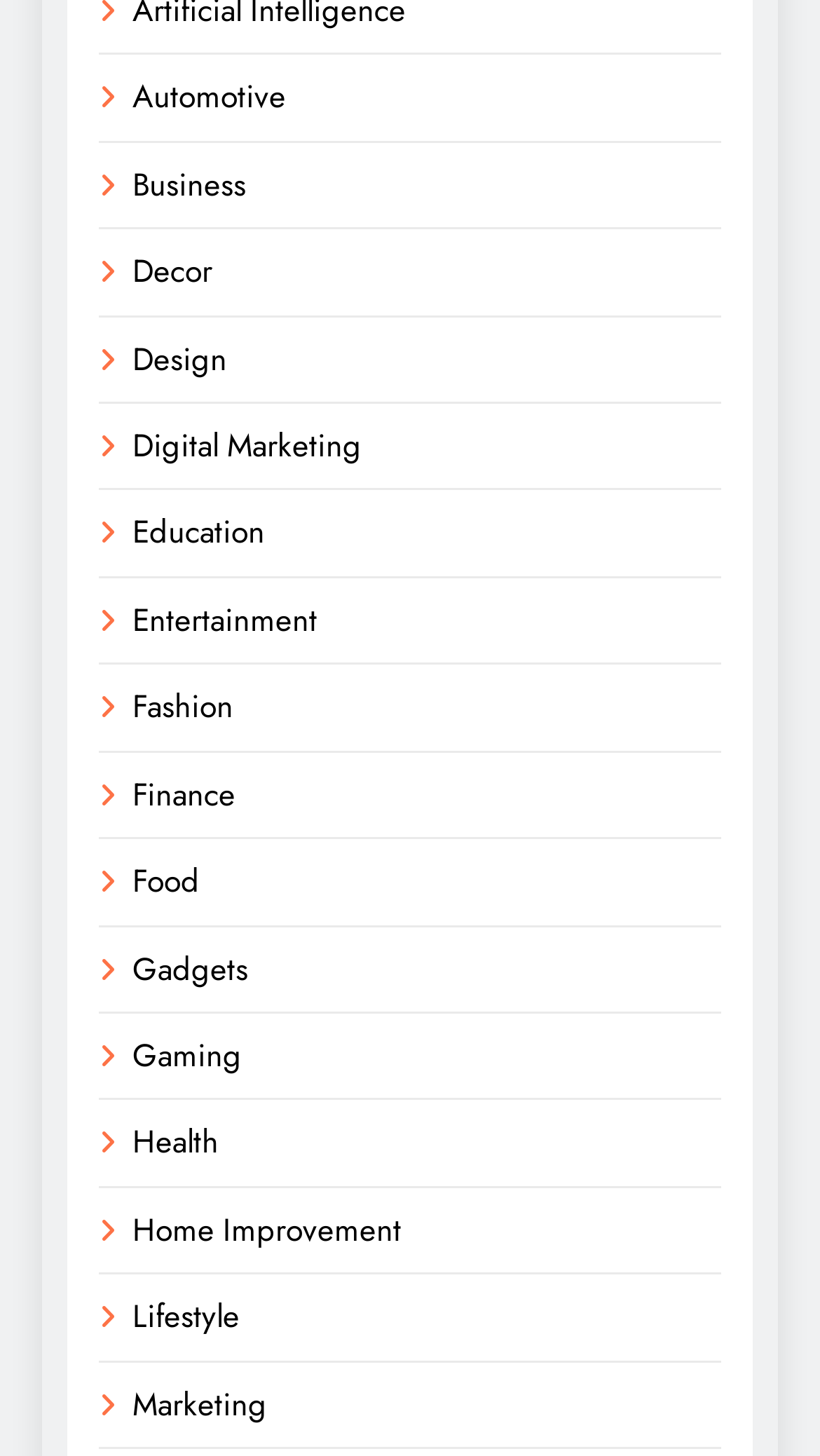How many categories start with the letter 'D'?
Answer the question in as much detail as possible.

I searched for links that start with the letter 'D' and found two categories: 'Decor' and 'Design'.